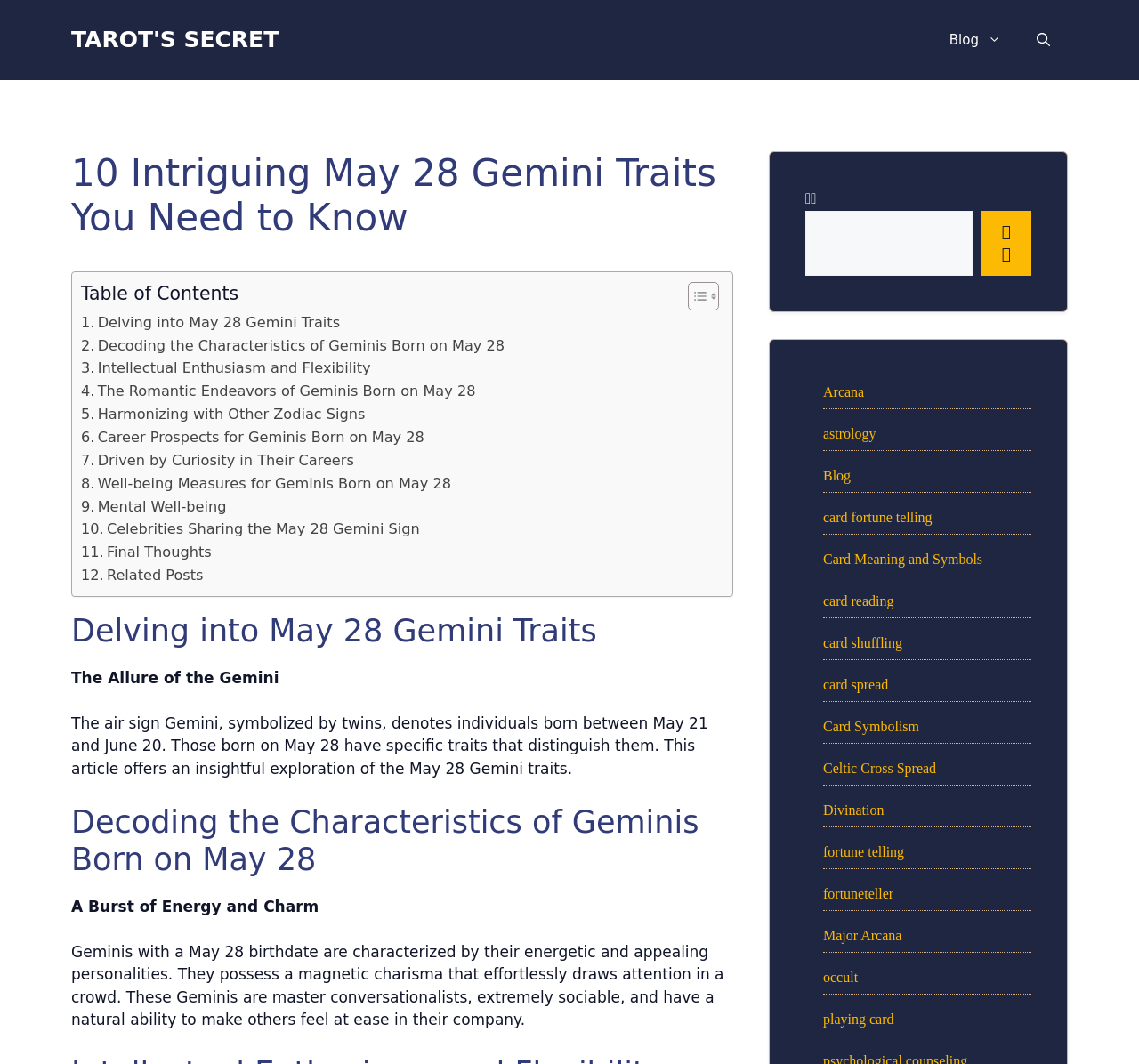Kindly respond to the following question with a single word or a brief phrase: 
How many categories are there in the complementary section?

18